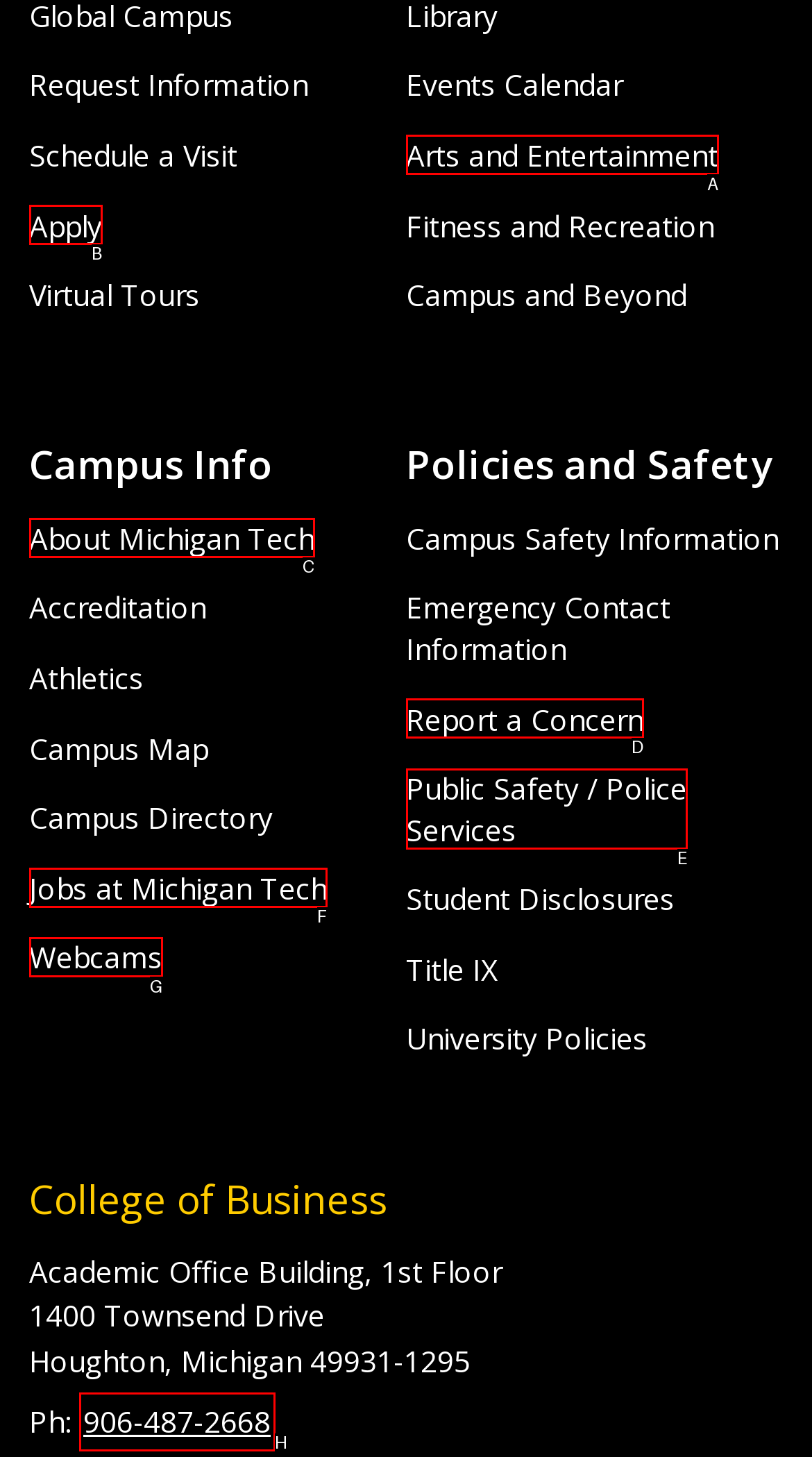Identify the letter of the UI element that fits the description: Jobs at Michigan Tech
Respond with the letter of the option directly.

F